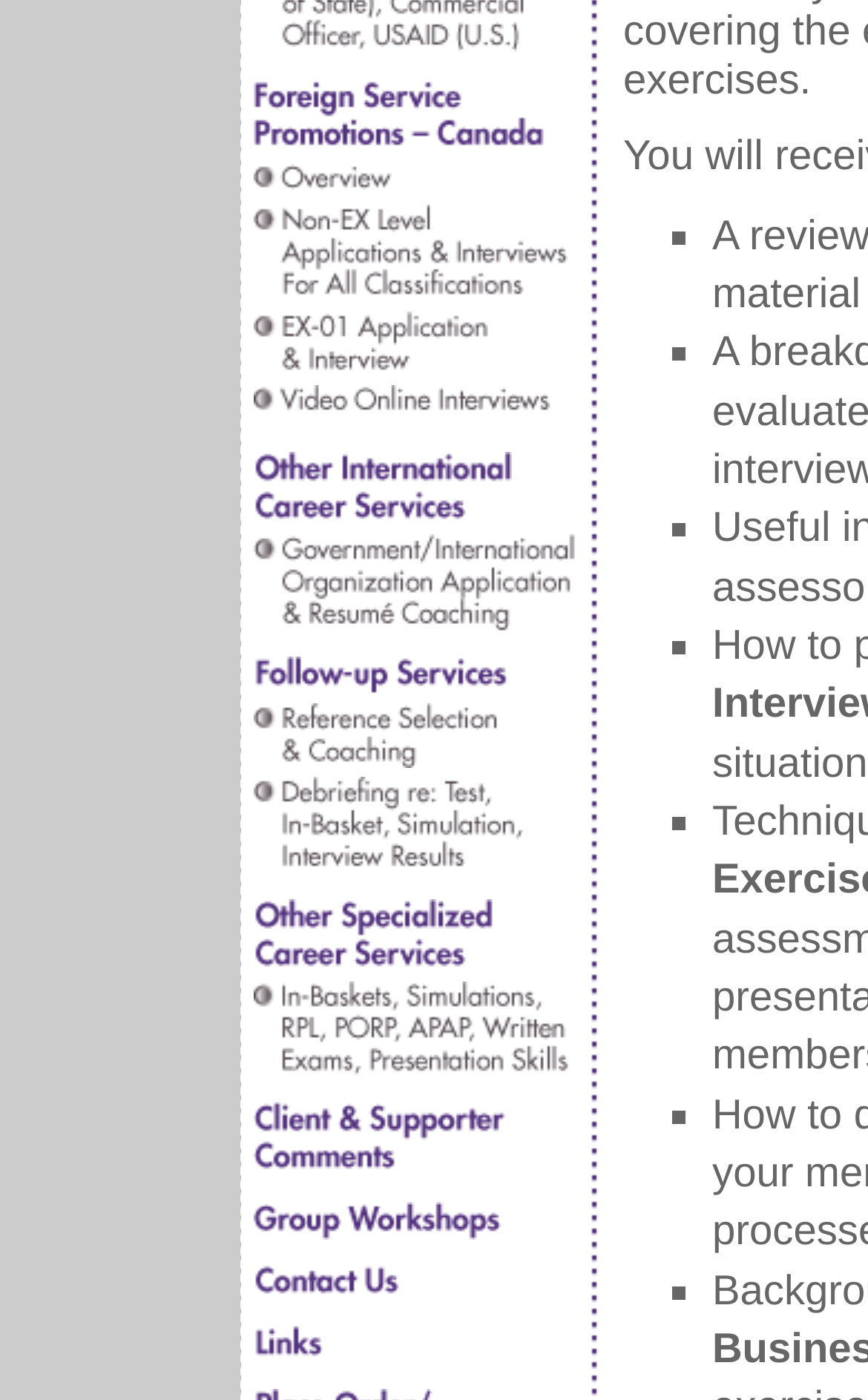Please determine the bounding box coordinates of the element's region to click in order to carry out the following instruction: "Explore Government/International Organization Cover Letter & Resume". The coordinates should be four float numbers between 0 and 1, i.e., [left, top, right, bottom].

[0.292, 0.382, 0.667, 0.463]